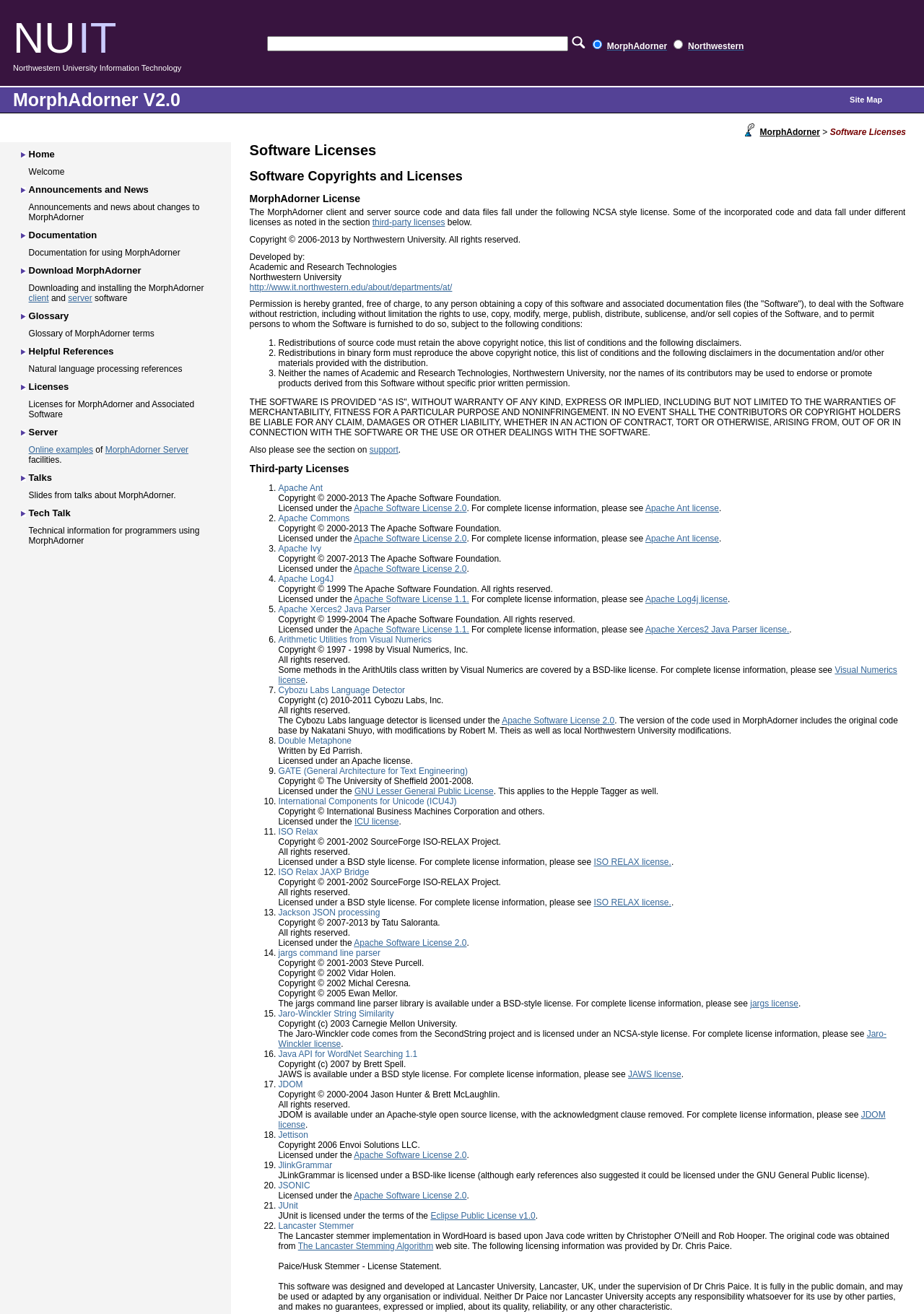Find the bounding box coordinates for the UI element that matches this description: "Jaro-Winckler String Similarity".

[0.301, 0.768, 0.426, 0.775]